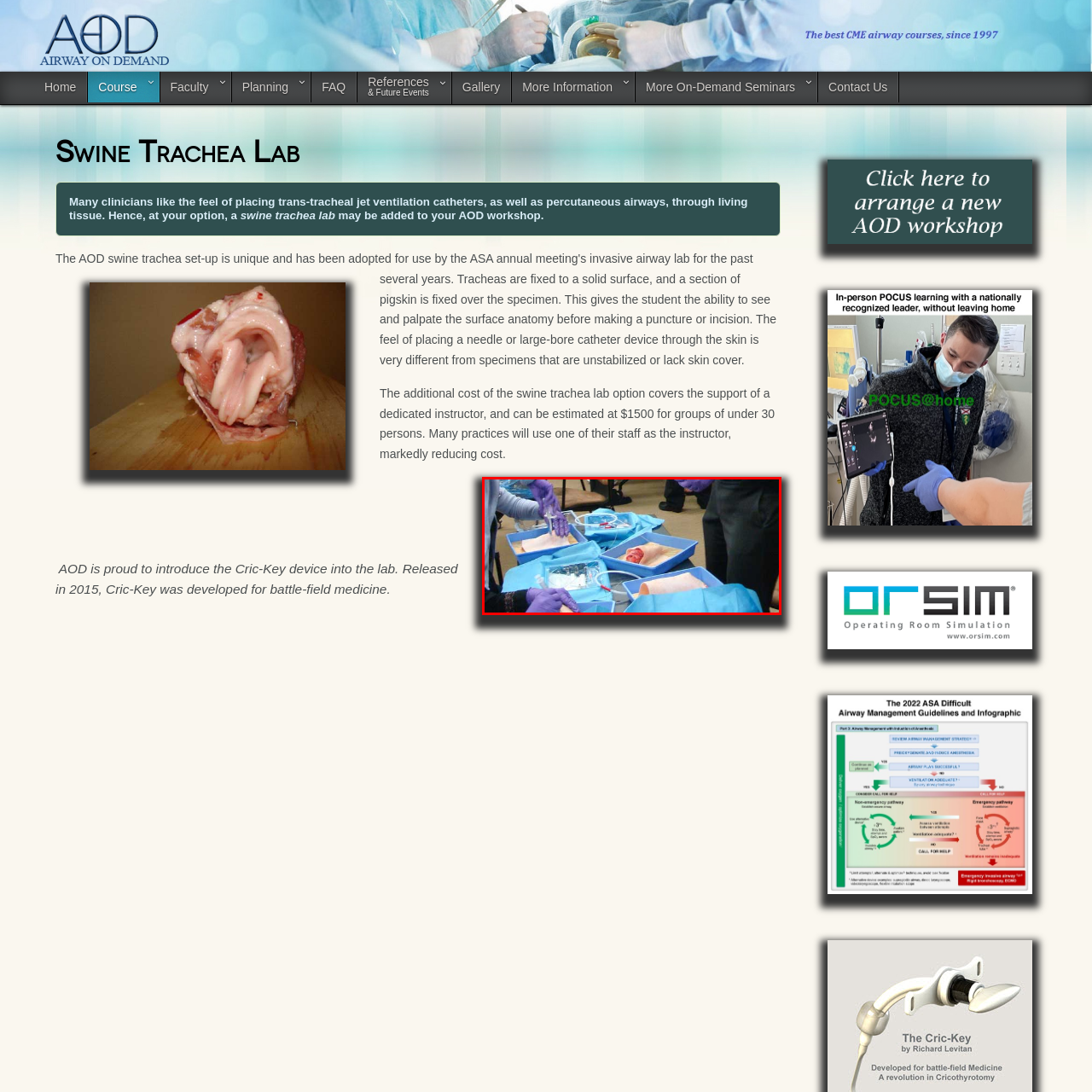What is the purpose of the training session?
Check the image encapsulated by the red bounding box and answer the question comprehensively.

The training session in the medical workshop is focused on techniques for airway management, and the participants are engaging in practical exercises to improve their skills in catheter placement and airway interventions. The realistic training environment is designed to simulate real-world clinical practices.